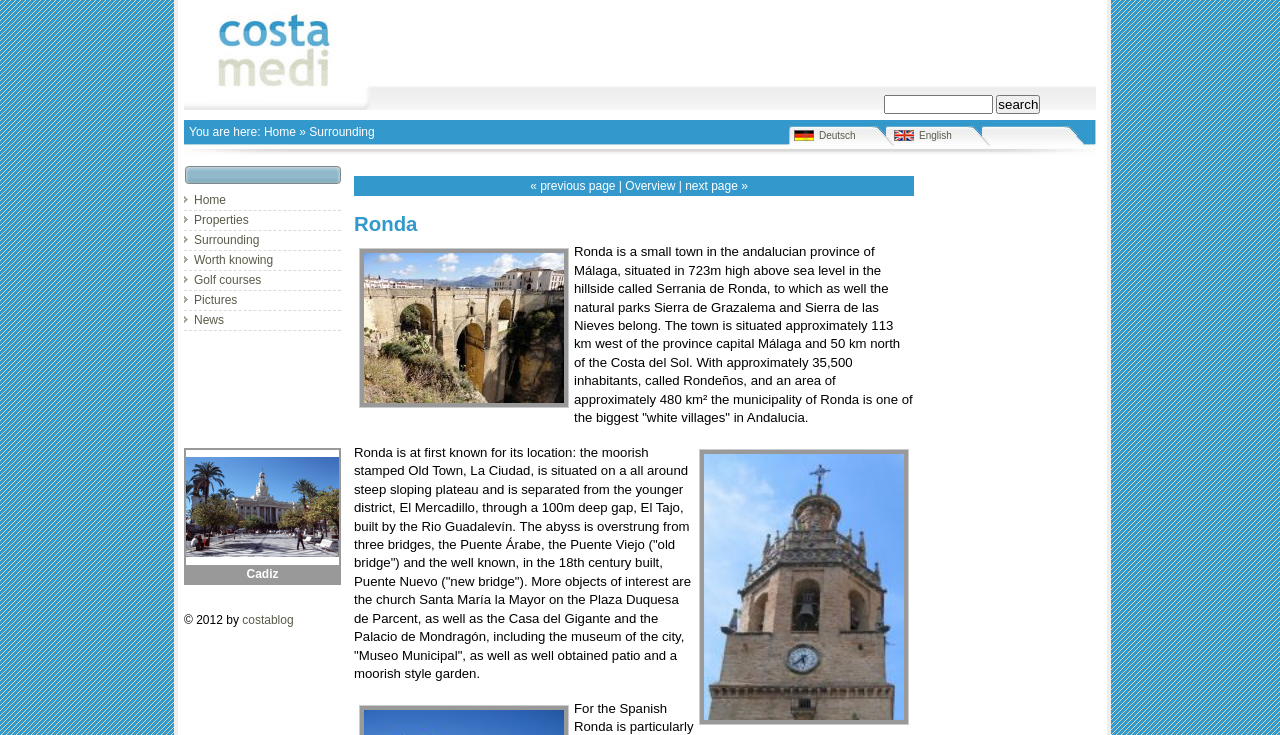Could you highlight the region that needs to be clicked to execute the instruction: "search"?

[0.691, 0.129, 0.776, 0.155]